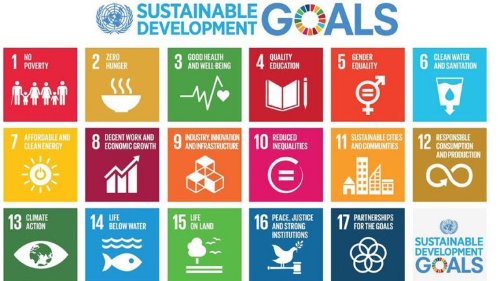Describe every aspect of the image in detail.

The image showcases the United Nations' Sustainable Development Goals (SDGs), a set of global objectives aimed at addressing various pressing challenges by 2030. Organized in a grid format, the 17 goals are visually represented through distinct icons set against a colorful background, each symbolizing a specific area of focus. The goals range from eradicating poverty and hunger to promoting quality education and gender equality, as well as fostering climate action and sustainable economic growth. This visual serves as a powerful reminder of the collective effort required to achieve a sustainable future for all, reflecting the UN's commitment to social, economic, and environmental sustainability.